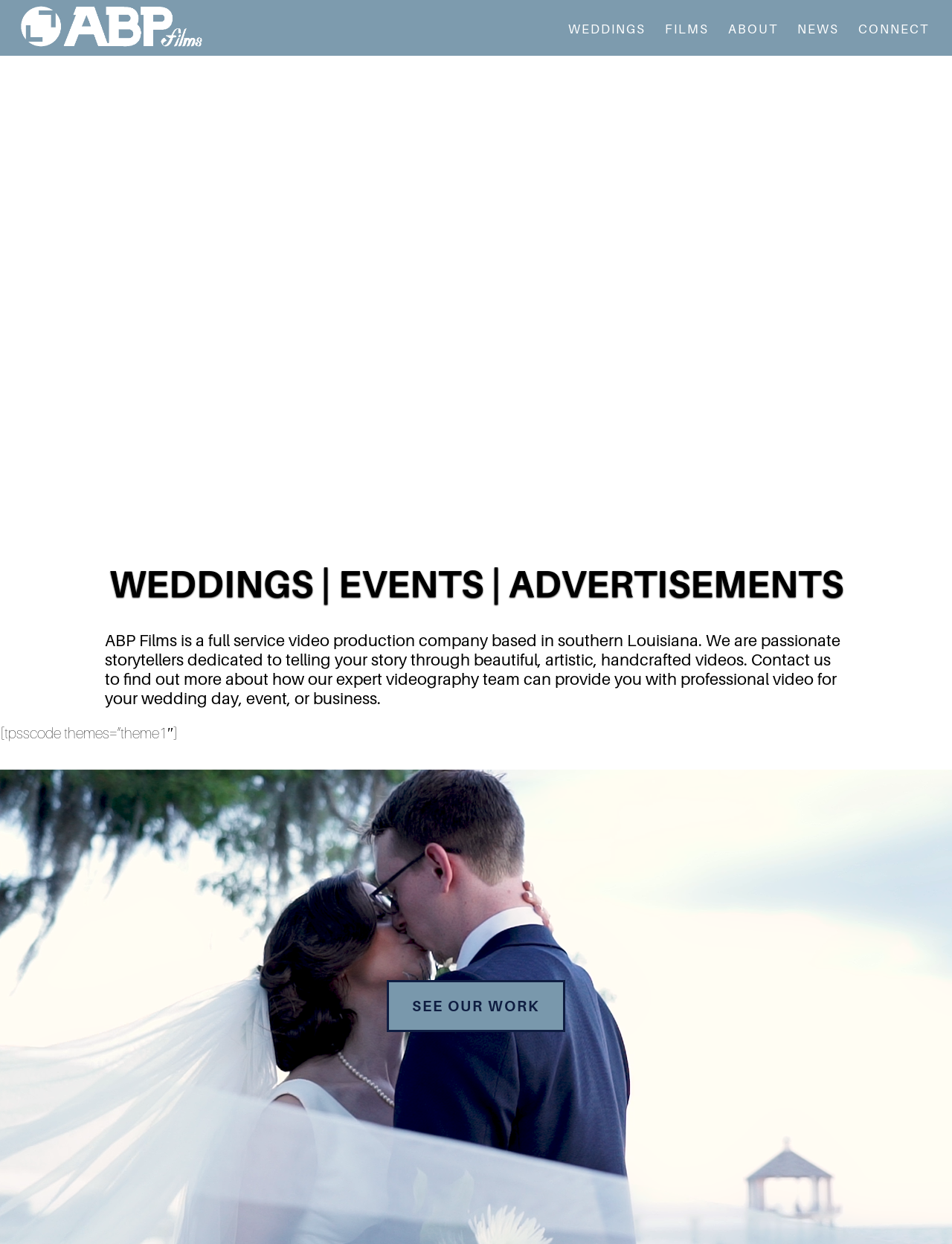Provide your answer to the question using just one word or phrase: What type of events does ABP Films provide videography services for?

Weddings and events